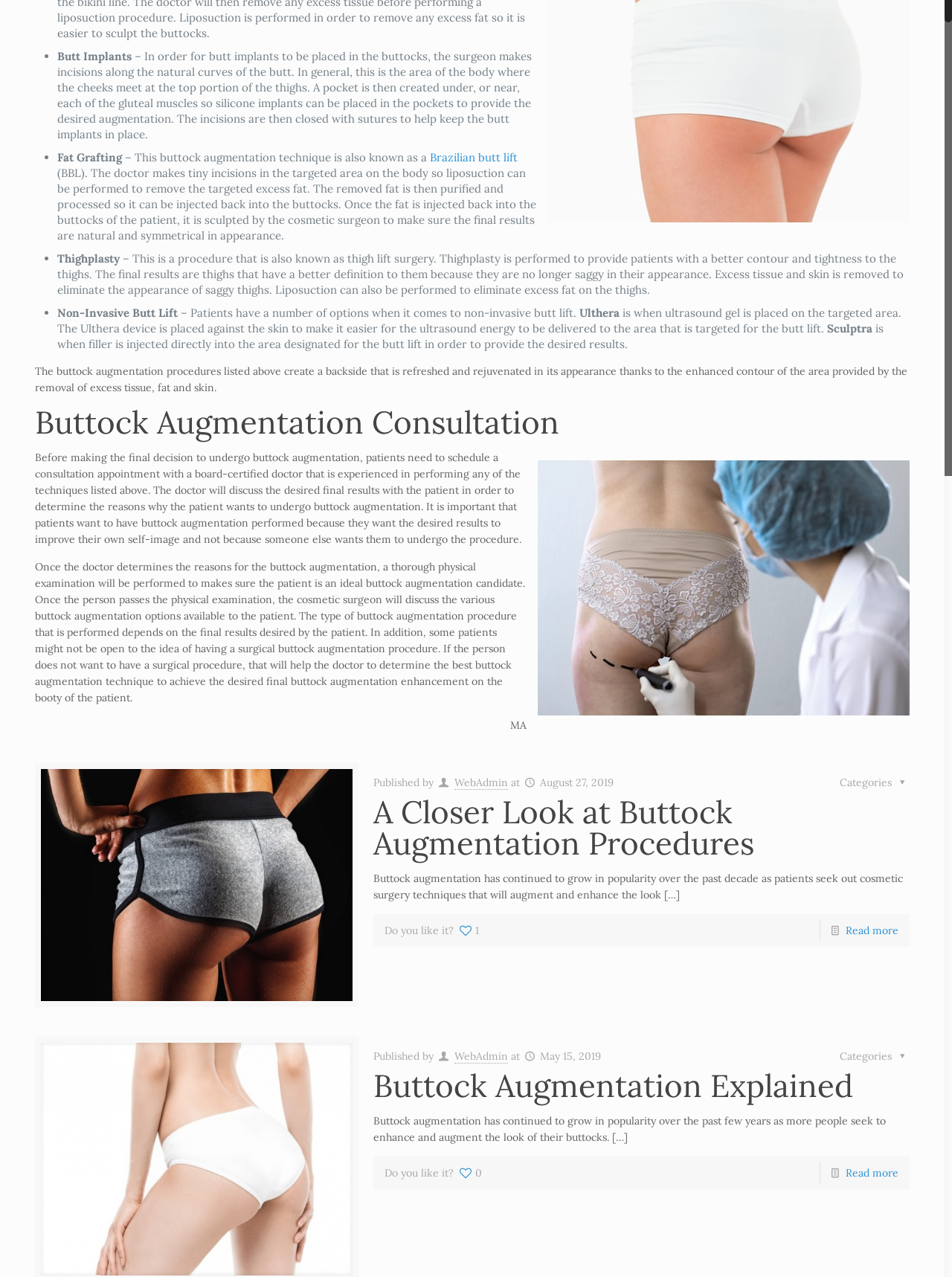Based on the element description WebAdmin, identify the bounding box of the UI element in the given webpage screenshot. The coordinates should be in the format (top-left x, top-left y, bottom-right x, bottom-right y) and must be between 0 and 1.

[0.477, 0.607, 0.533, 0.619]